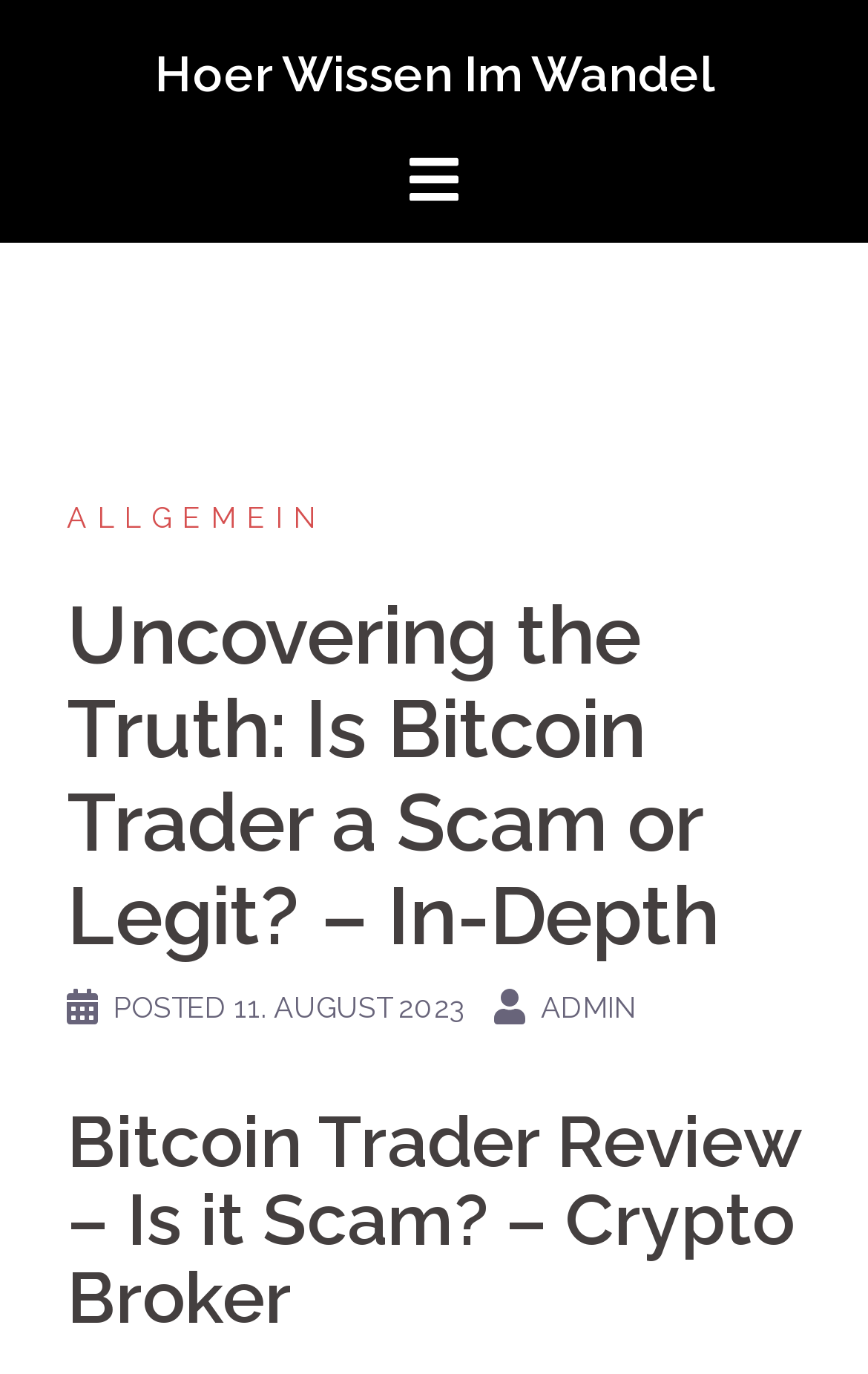What is the category of the post?
Using the information from the image, answer the question thoroughly.

I found a link element with the text 'ALLGEMEIN' located inside a HeaderAsNonLandmark element. This link element has a bounding box coordinate of [0.077, 0.365, 0.377, 0.39] and is likely to represent the category of the post.